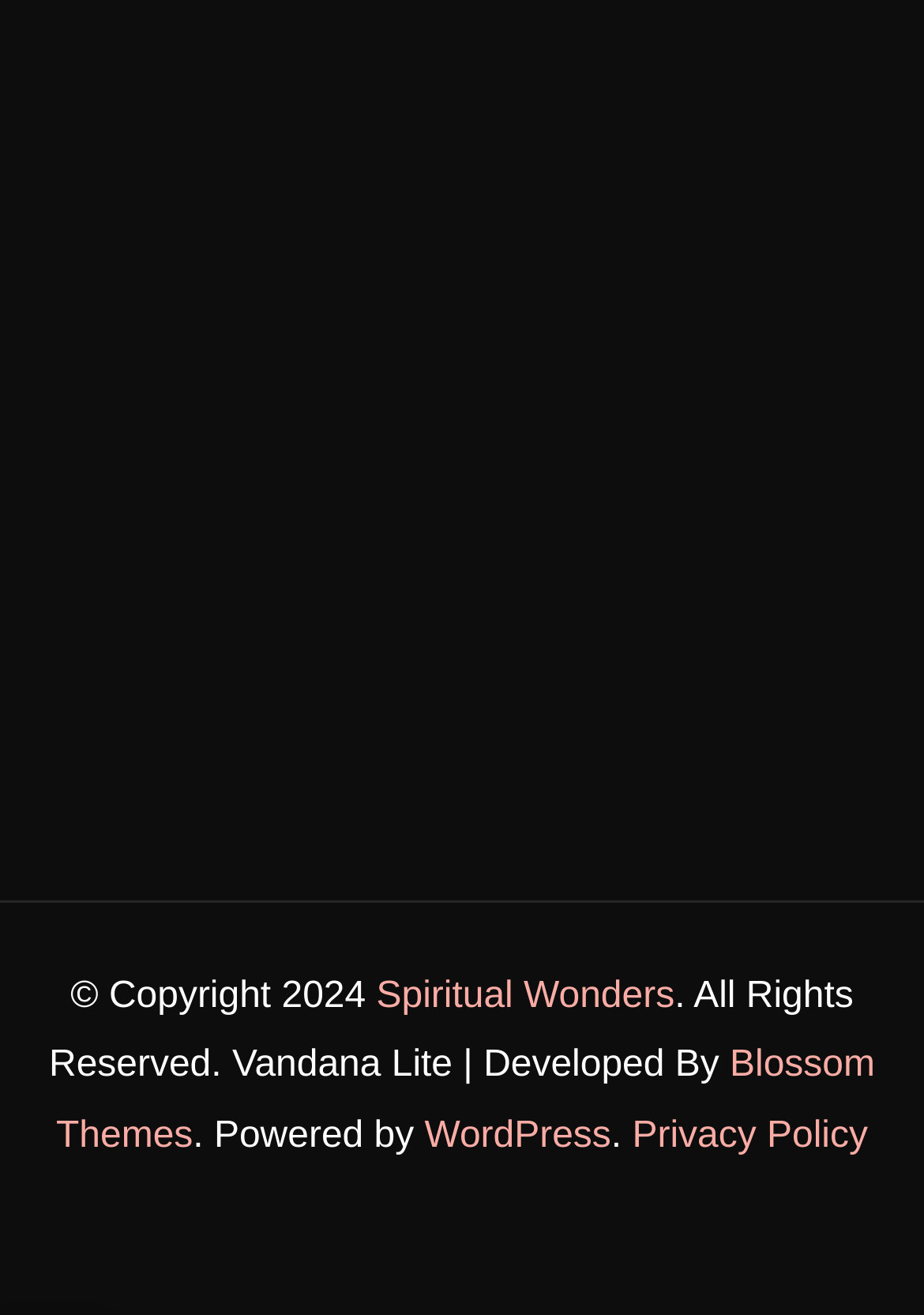Kindly respond to the following question with a single word or a brief phrase: 
What is the name of the theme developer?

Blossom Themes